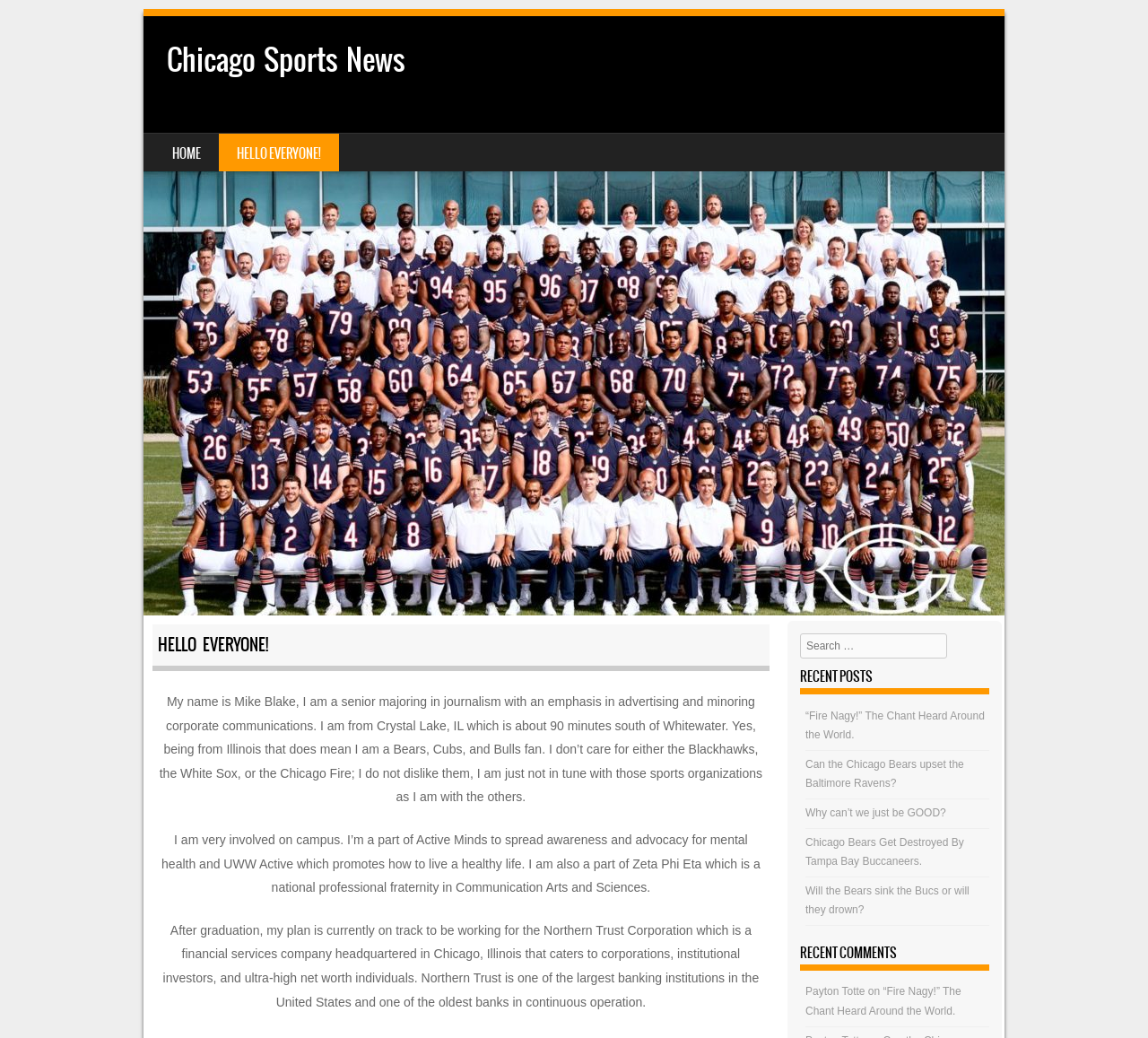Identify the bounding box coordinates of the element to click to follow this instruction: 'View the '“Fire Nagy!” The Chant Heard Around the World.' post'. Ensure the coordinates are four float values between 0 and 1, provided as [left, top, right, bottom].

[0.702, 0.683, 0.858, 0.714]